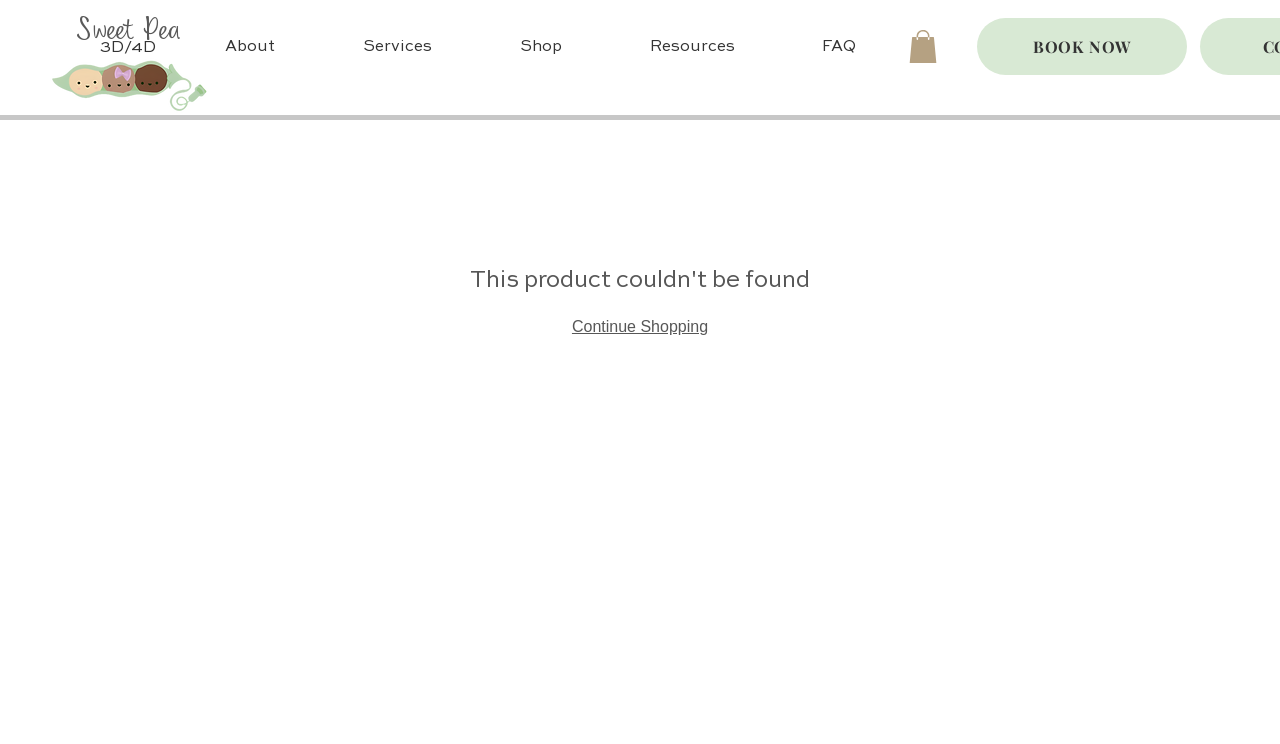Can you find the bounding box coordinates for the element to click on to achieve the instruction: "Click 3D/4D link"?

[0.078, 0.054, 0.122, 0.075]